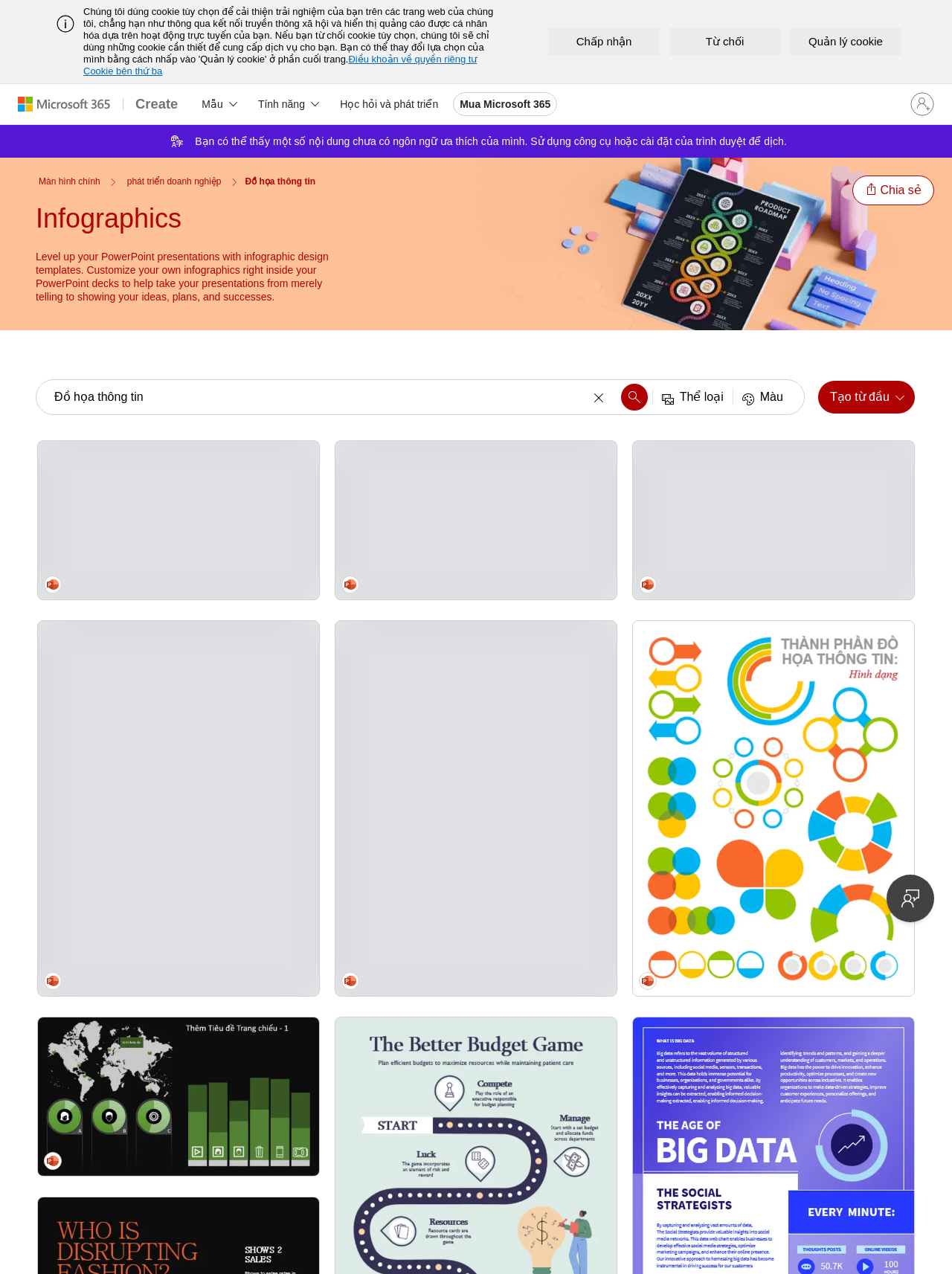Construct a comprehensive description capturing every detail on the webpage.

This webpage is about infographic design templates for PowerPoint presentations. At the top, there is a Microsoft 365 logo and links to the Microsoft 365 home page and Microsoft Create home page. Below these links, there are three buttons: "Mẫu" (Template), "Tính năng" (Feature), and "Học hỏi và phát triển" (Learn and Develop).

On the left side of the page, there is a search bar with a textbox and buttons to filter by category, color, and more. Above the search bar, there is a heading that reads "Infographics" and a subheading that explains the benefits of using infographic design templates in PowerPoint presentations.

The main content of the page is a showcase of various infographic design templates, each with a thumbnail image and a brief description. There are five templates displayed, including "Map pins infographic", "Sequences infographics images", and "Hình dạng đồ họa thông tin" (Infographic Design). Each template has a "PowerPoint" logo in the bottom-right corner.

At the bottom of the page, there are buttons to create a new infographic from scratch, share, and provide feedback. There is also a notification alert at the top of the page, which informs users that some content may not be available in their preferred language and provides a link to translate the page.